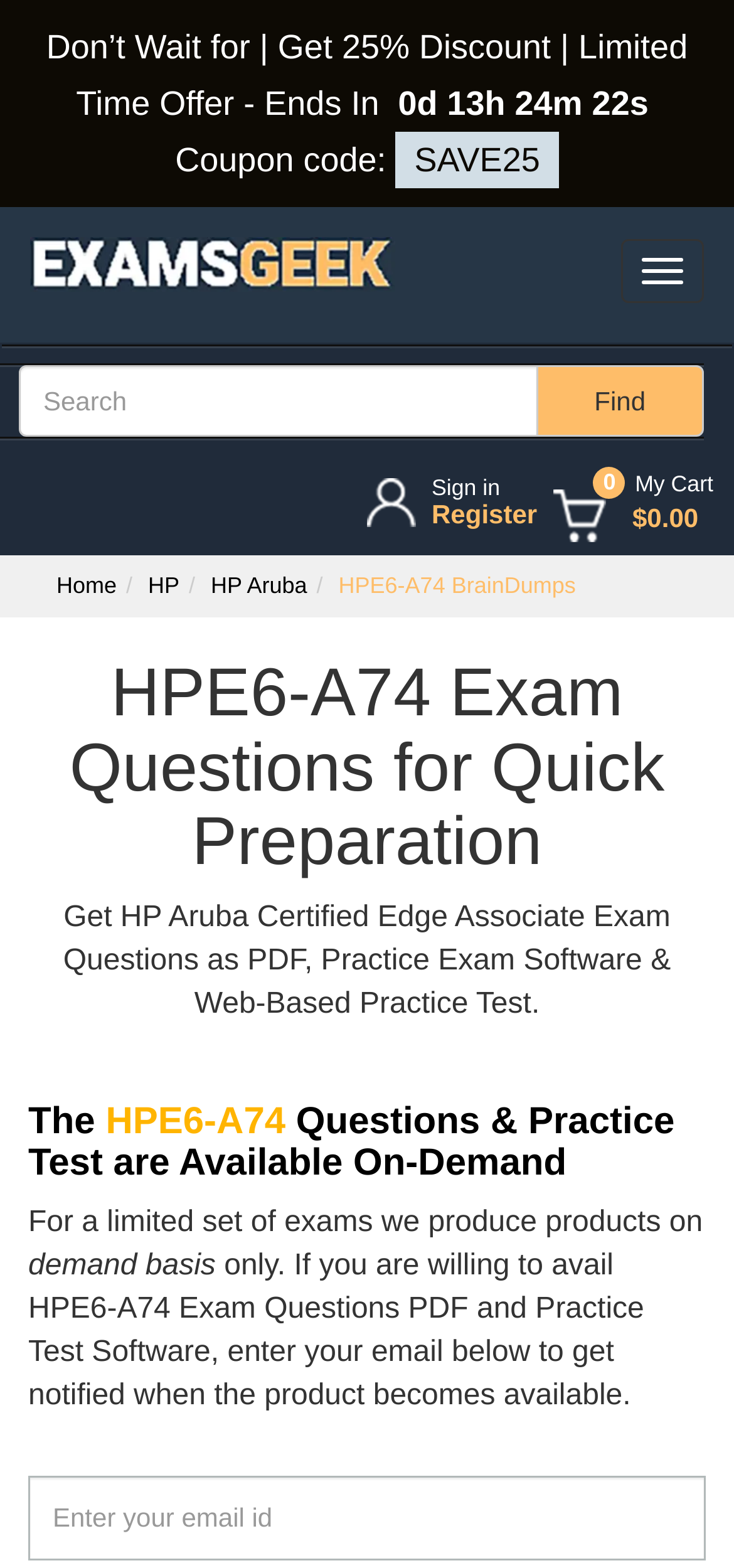Determine the bounding box coordinates of the element's region needed to click to follow the instruction: "Sign in or register". Provide these coordinates as four float numbers between 0 and 1, formatted as [left, top, right, bottom].

[0.501, 0.289, 0.732, 0.313]